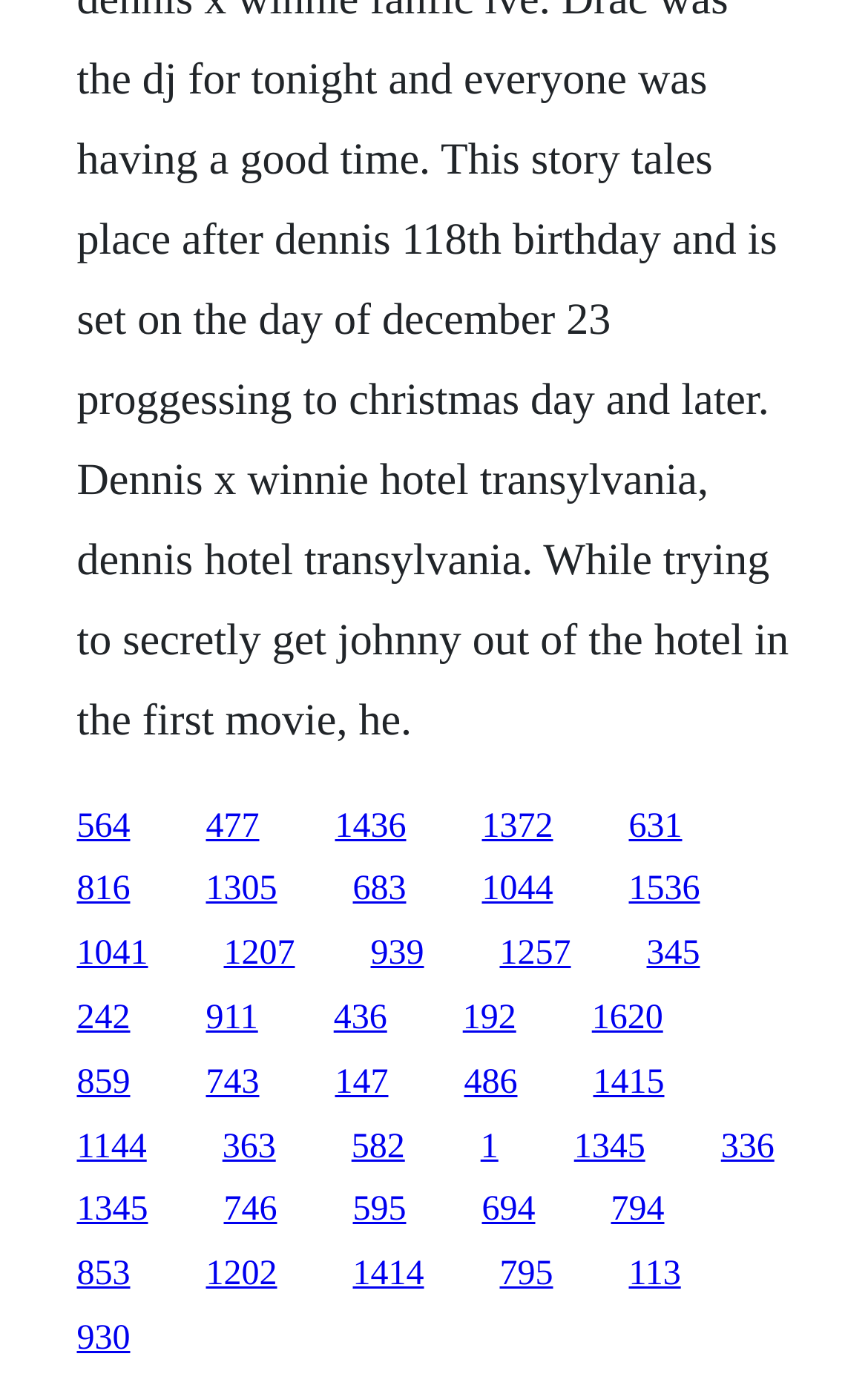Locate the bounding box coordinates of the region to be clicked to comply with the following instruction: "Explore Prosciutto-Wrapped Radicchio with Balsamic Fig Glaze". The coordinates must be four float numbers between 0 and 1, in the form [left, top, right, bottom].

None